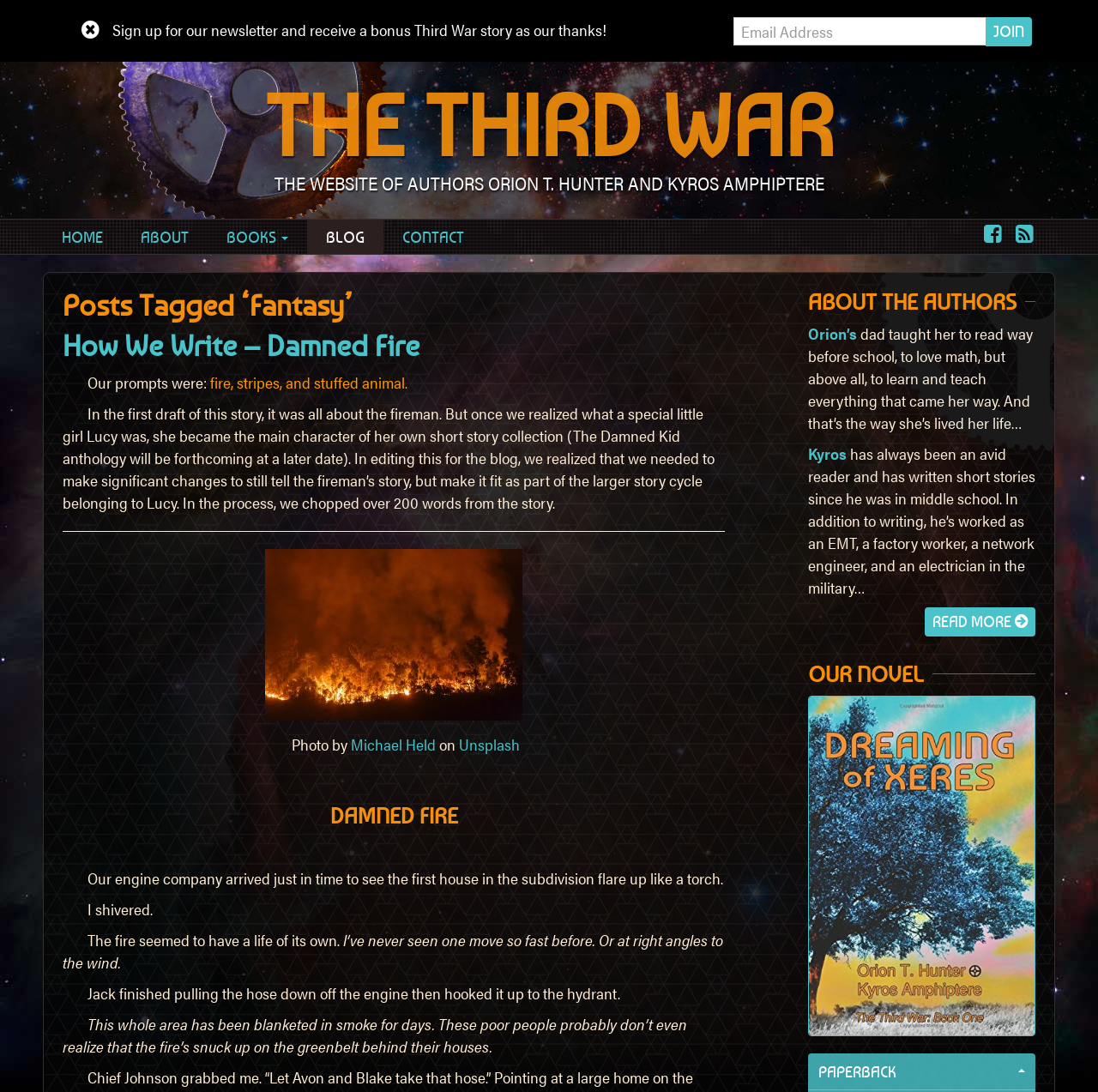Who are the authors of the novel?
Please answer the question as detailed as possible.

The authors of the novel are Orion T. Hunter and Kyros Amphiptere, as indicated by the heading element 'THE WEBSITE OF AUTHORS ORION T. HUNTER AND KYROS AMPHIPTERE'.